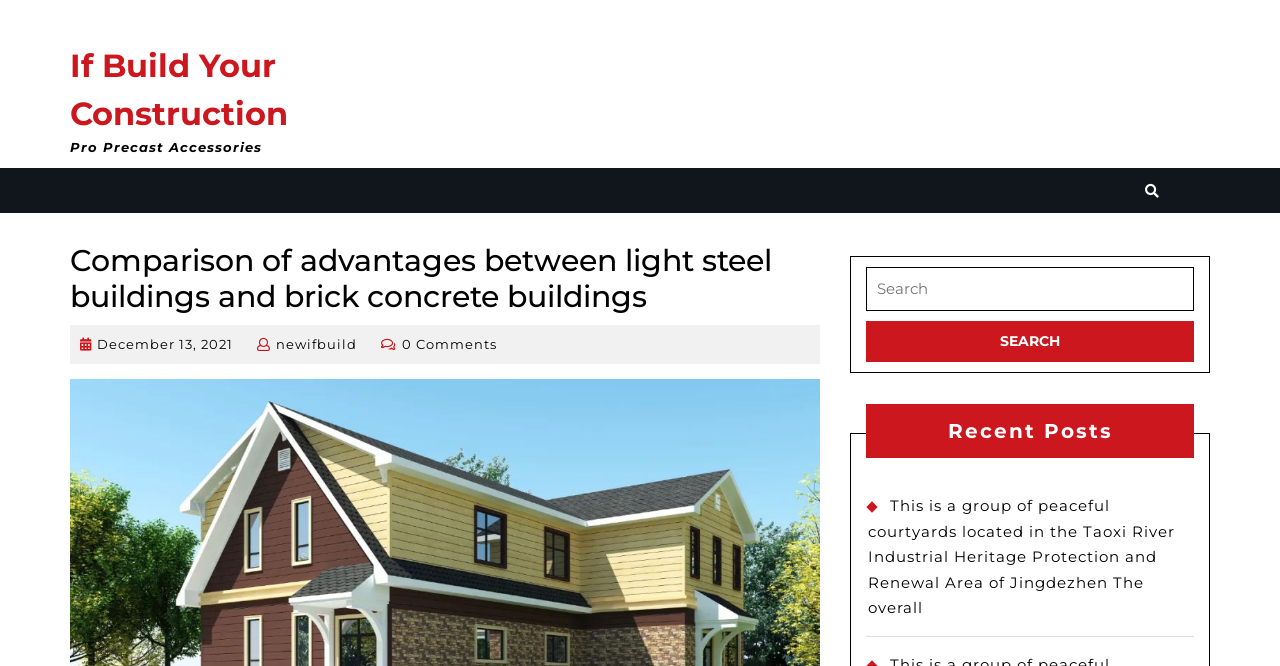Using the given description, provide the bounding box coordinates formatted as (top-left x, top-left y, bottom-right x, bottom-right y), with all values being floating point numbers between 0 and 1. Description: newifbuildnewifbuild

[0.216, 0.504, 0.279, 0.528]